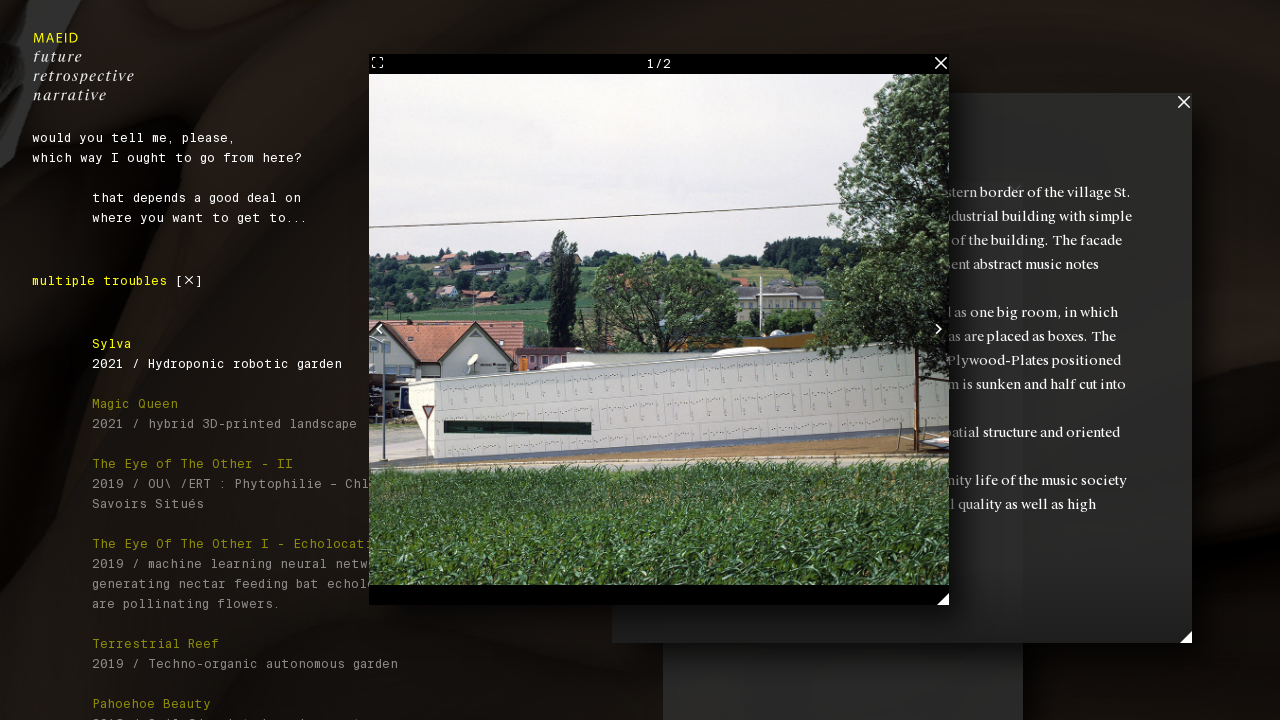Specify the bounding box coordinates of the area to click in order to execute this command: 'Explore the Magic Queen 2021 project'. The coordinates should consist of four float numbers ranging from 0 to 1, and should be formatted as [left, top, right, bottom].

[0.072, 0.547, 0.279, 0.603]